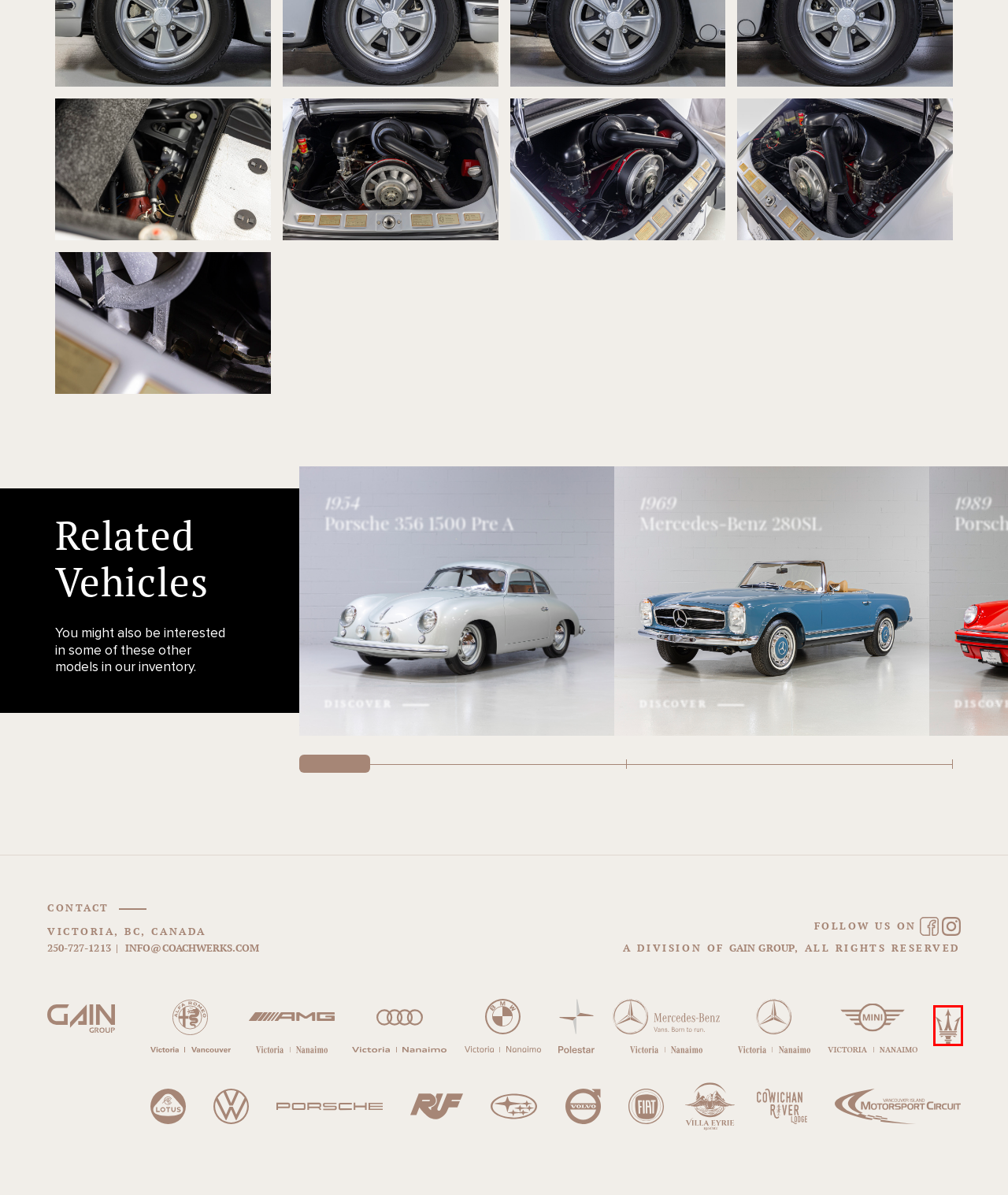Examine the screenshot of a webpage featuring a red bounding box and identify the best matching webpage description for the new page that results from clicking the element within the box. Here are the options:
A. Home - The Cowichan River Lodge
B. Home
C. New & Used Vehicles, Parts & Service | Maserati of Victoria in BC
D. Official RUF Canadian Distributor - Sport Cars, RUF Parts | RUF Canada
E. GAIN Group, Vancouver Island
F. Request Rejected
G. Vancouver Island Luxury Hotel & Restaurants | Villa Eyrie Resort
H. 1969 Mercedes-Benz 280SL - blue - Coachwerks

C